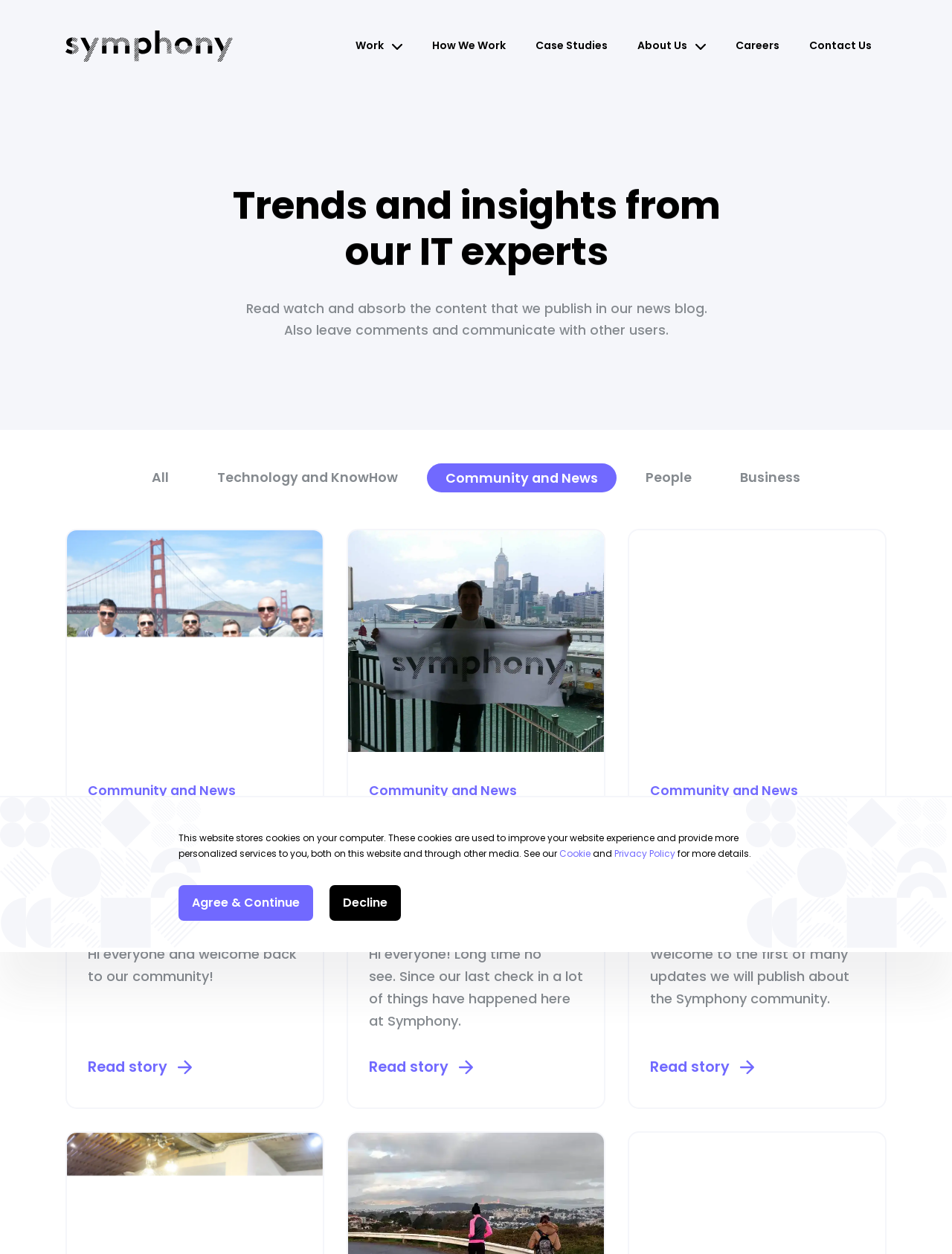Identify the bounding box coordinates for the region of the element that should be clicked to carry out the instruction: "Read the news blog about InsideSymphony updates". The bounding box coordinates should be four float numbers between 0 and 1, i.e., [left, top, right, bottom].

[0.07, 0.423, 0.339, 0.883]